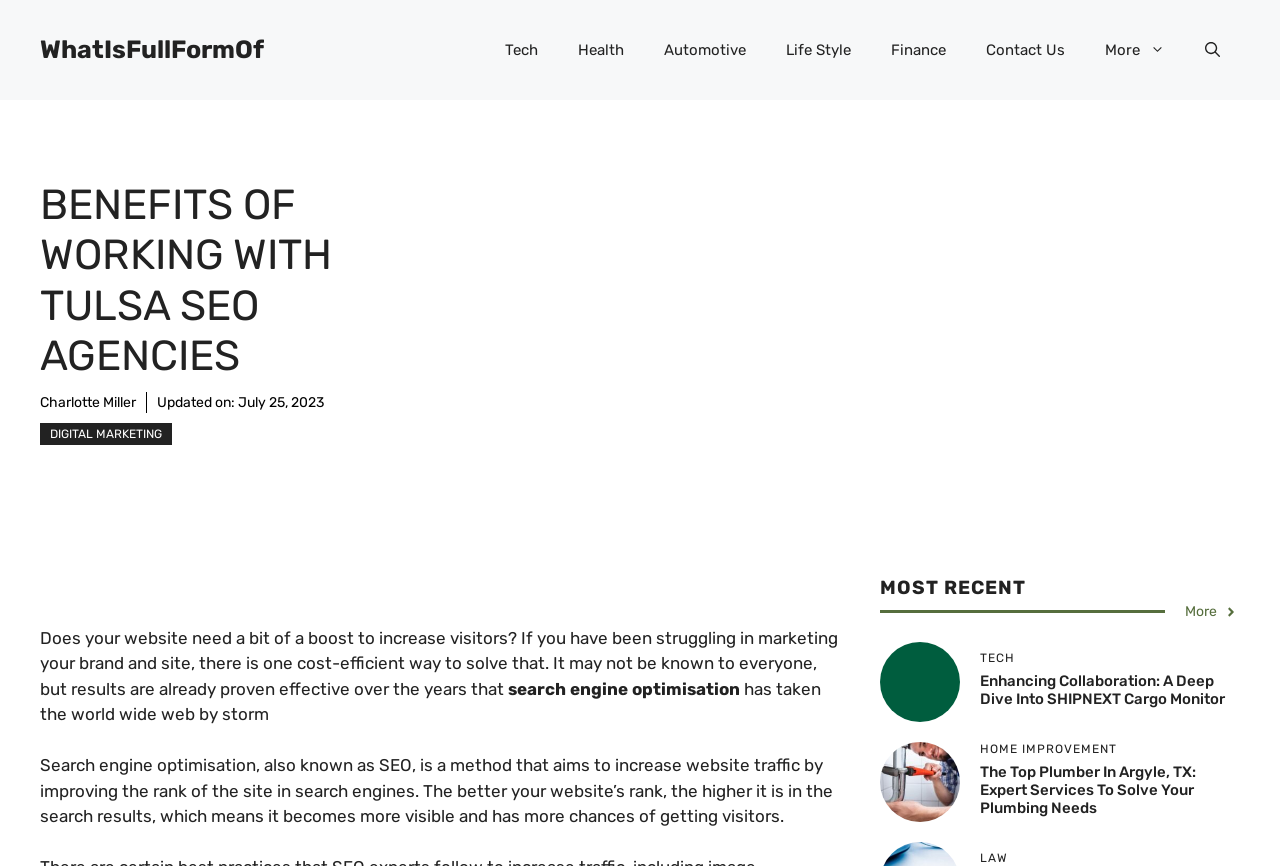Illustrate the webpage's structure and main components comprehensively.

The webpage appears to be a blog or article page focused on the benefits of working with Tulsa SEO agencies. At the top, there is a banner with a link to "WhatIsFullFormOf" and a navigation menu with links to various categories such as Tech, Health, Automotive, Life Style, Finance, and Contact Us. 

Below the navigation menu, there is a prominent heading "BENEFITS OF WORKING WITH TULSA SEO AGENCIES" followed by a link to "Charlotte Miller" and a timestamp indicating the article was updated on July 25, 2023.

The main content of the page is a lengthy article discussing the benefits of search engine optimization (SEO) for increasing website traffic. The article is divided into several paragraphs, with the first paragraph introducing the concept of SEO and its effectiveness. 

To the right of the main content, there is a section labeled "MOST RECENT" with a link to "More" and several headings and links to articles categorized under Tech, Home Improvement, and Law. Each of these articles has a brief summary or title, and some of them have accompanying images or figures.